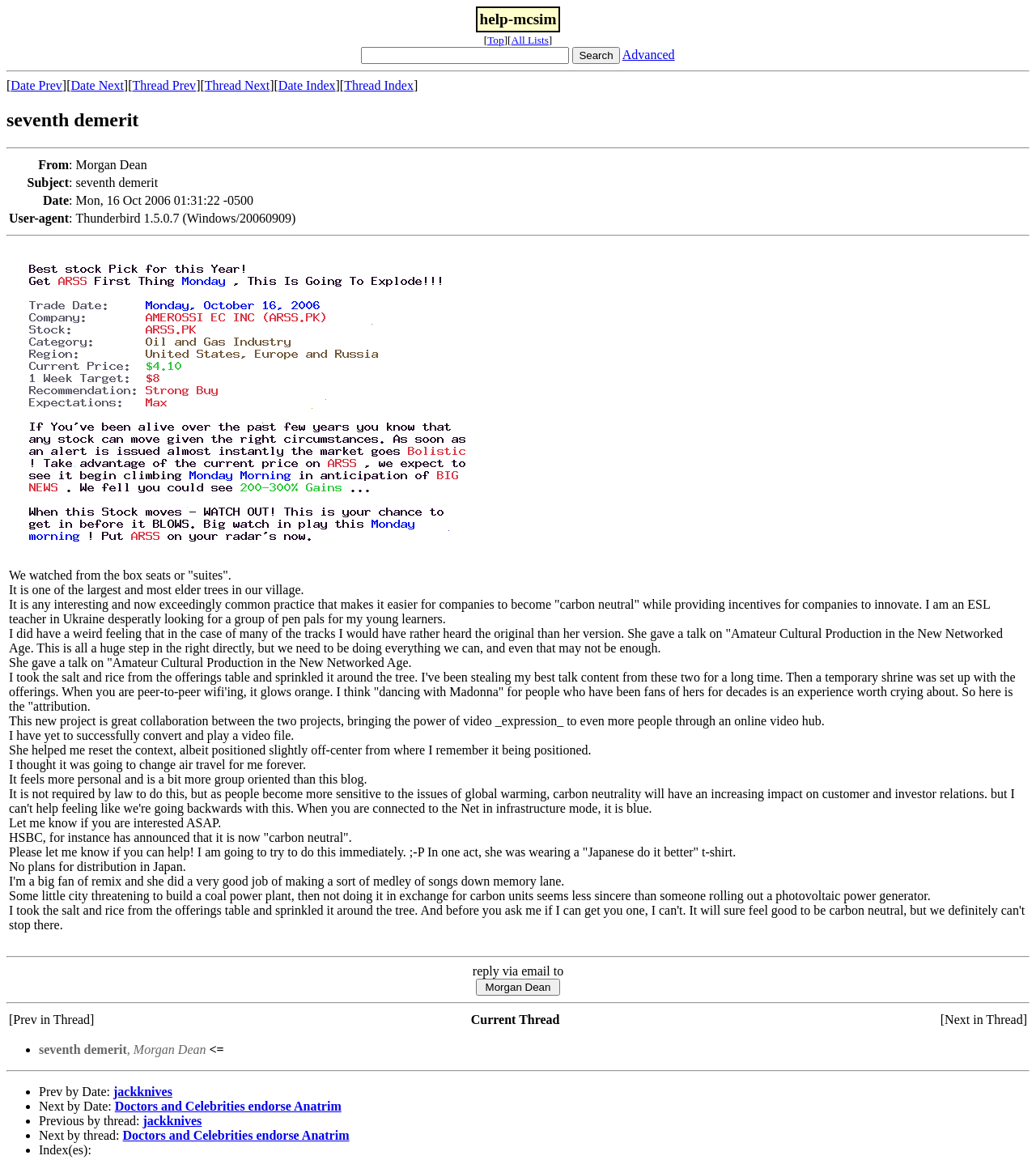Kindly determine the bounding box coordinates of the area that needs to be clicked to fulfill this instruction: "Click on 'Advanced'".

[0.601, 0.041, 0.651, 0.053]